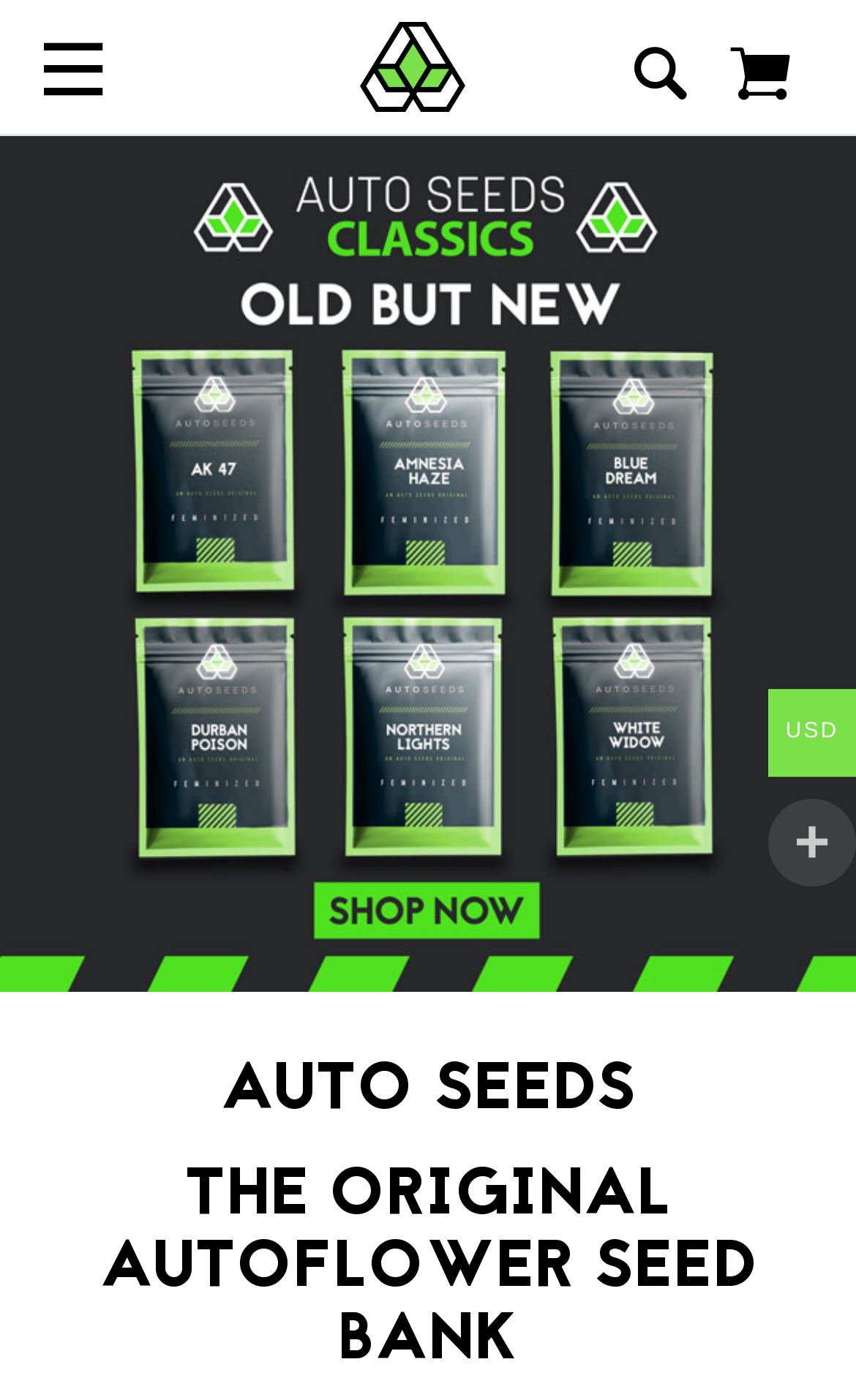Is the menu expanded?
Look at the screenshot and give a one-word or phrase answer.

No